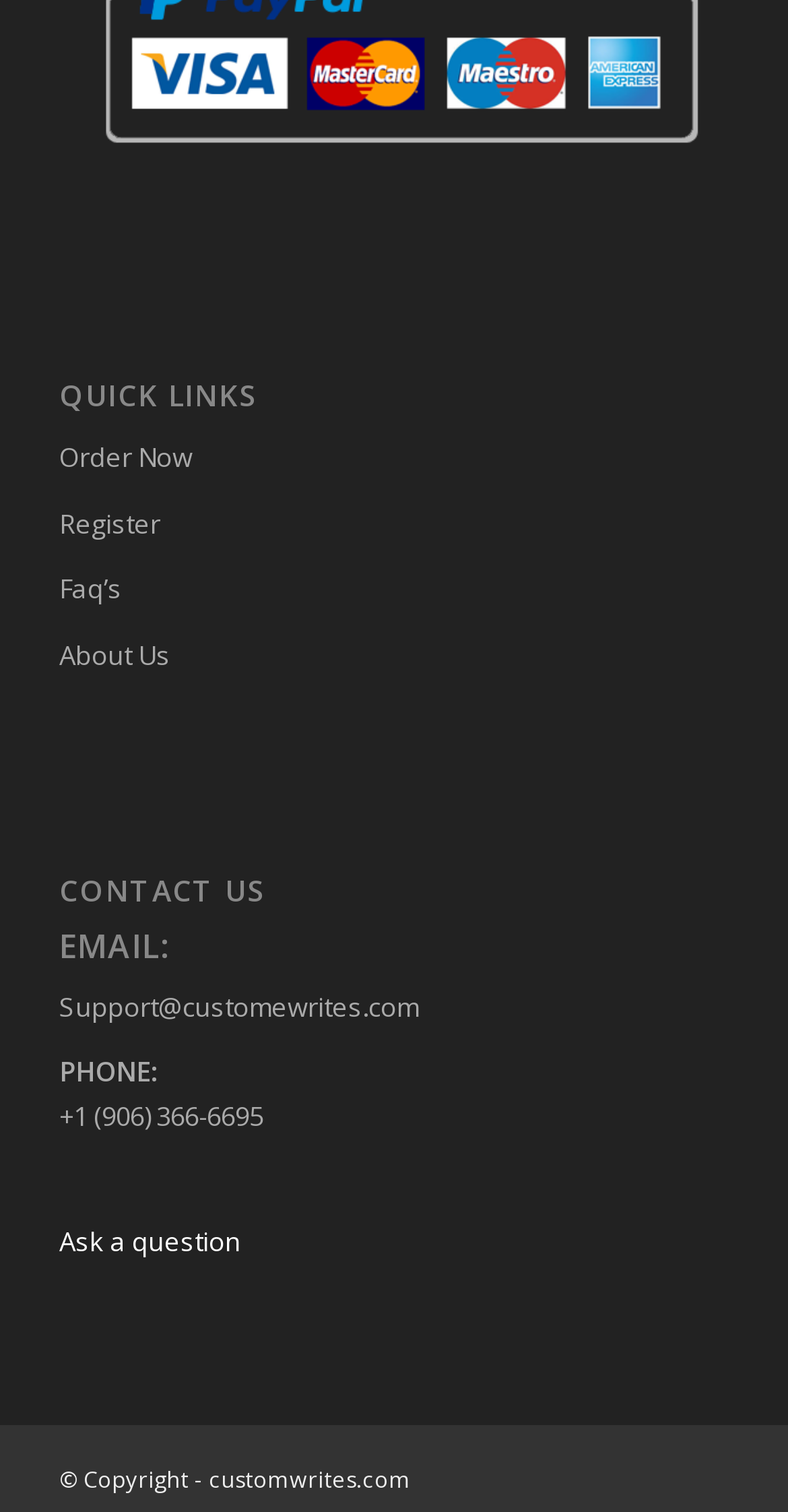Using the webpage screenshot, find the UI element described by Faq’s. Provide the bounding box coordinates in the format (top-left x, top-left y, bottom-right x, bottom-right y), ensuring all values are floating point numbers between 0 and 1.

[0.075, 0.369, 0.925, 0.412]